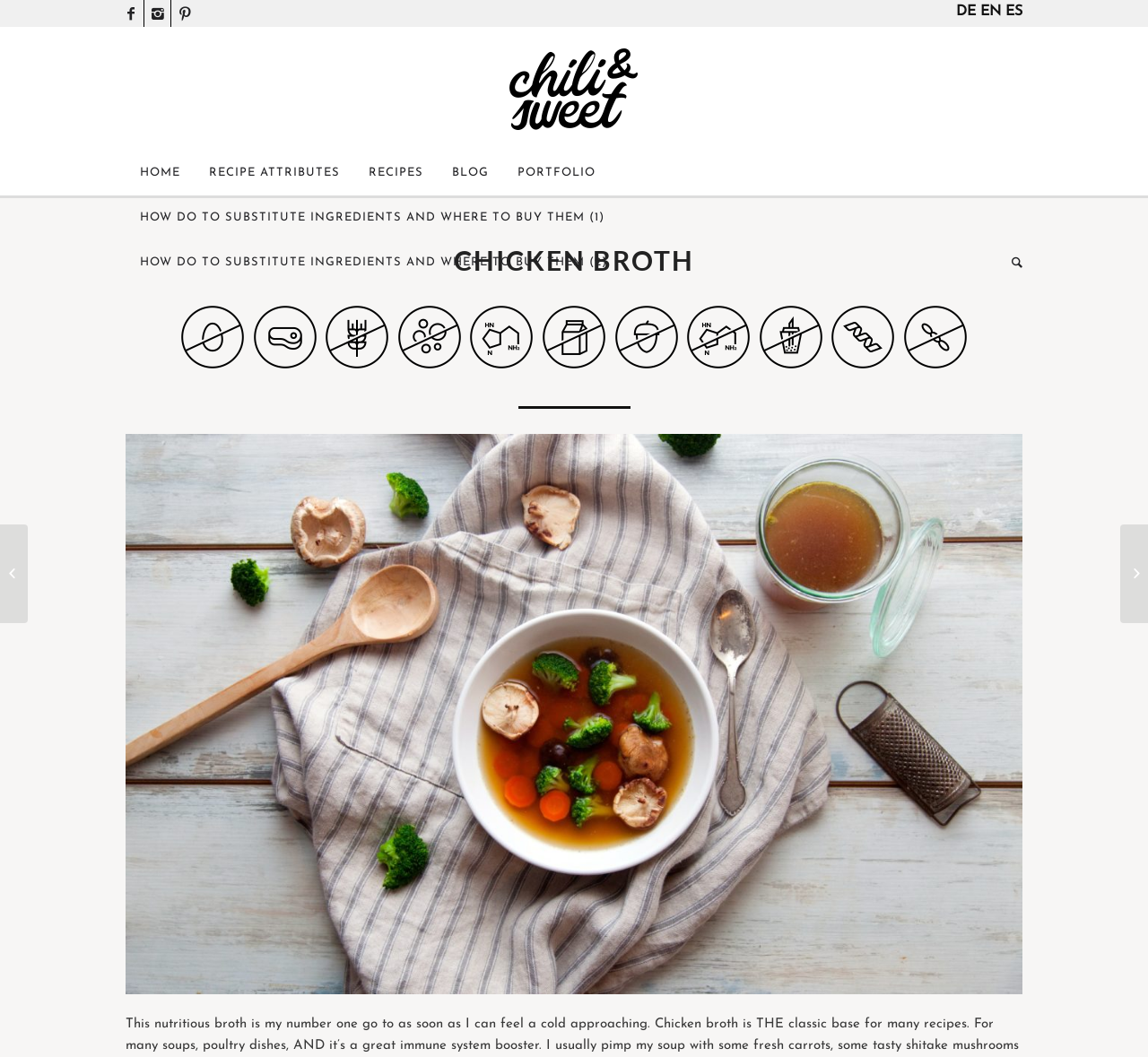How many recipes are displayed on the webpage?
Look at the image and answer the question with a single word or phrase.

2